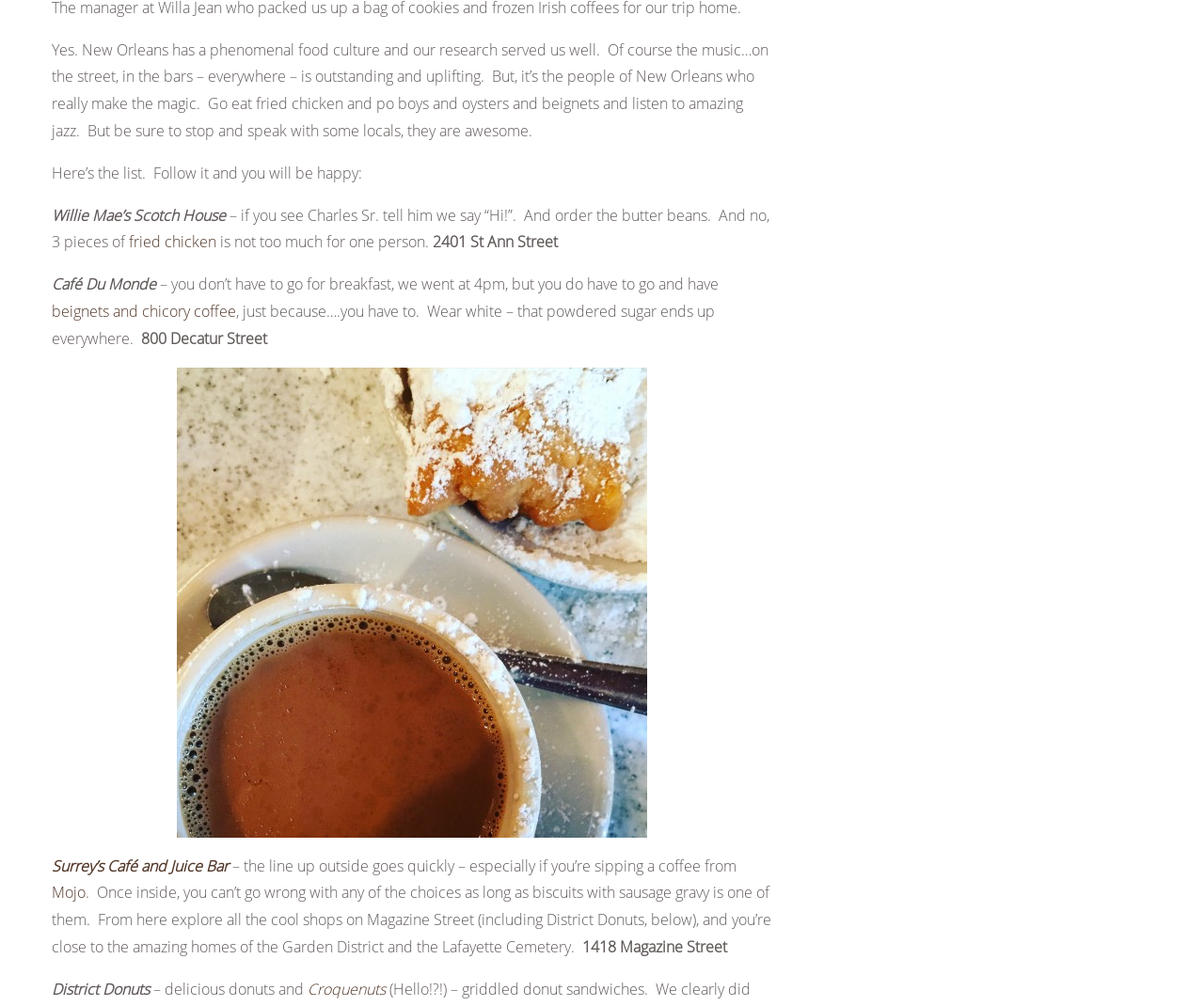Return the bounding box coordinates of the UI element that corresponds to this description: "Surrey’s Café and Juice Bar". The coordinates must be given as four float numbers in the range of 0 and 1, [left, top, right, bottom].

[0.043, 0.85, 0.19, 0.871]